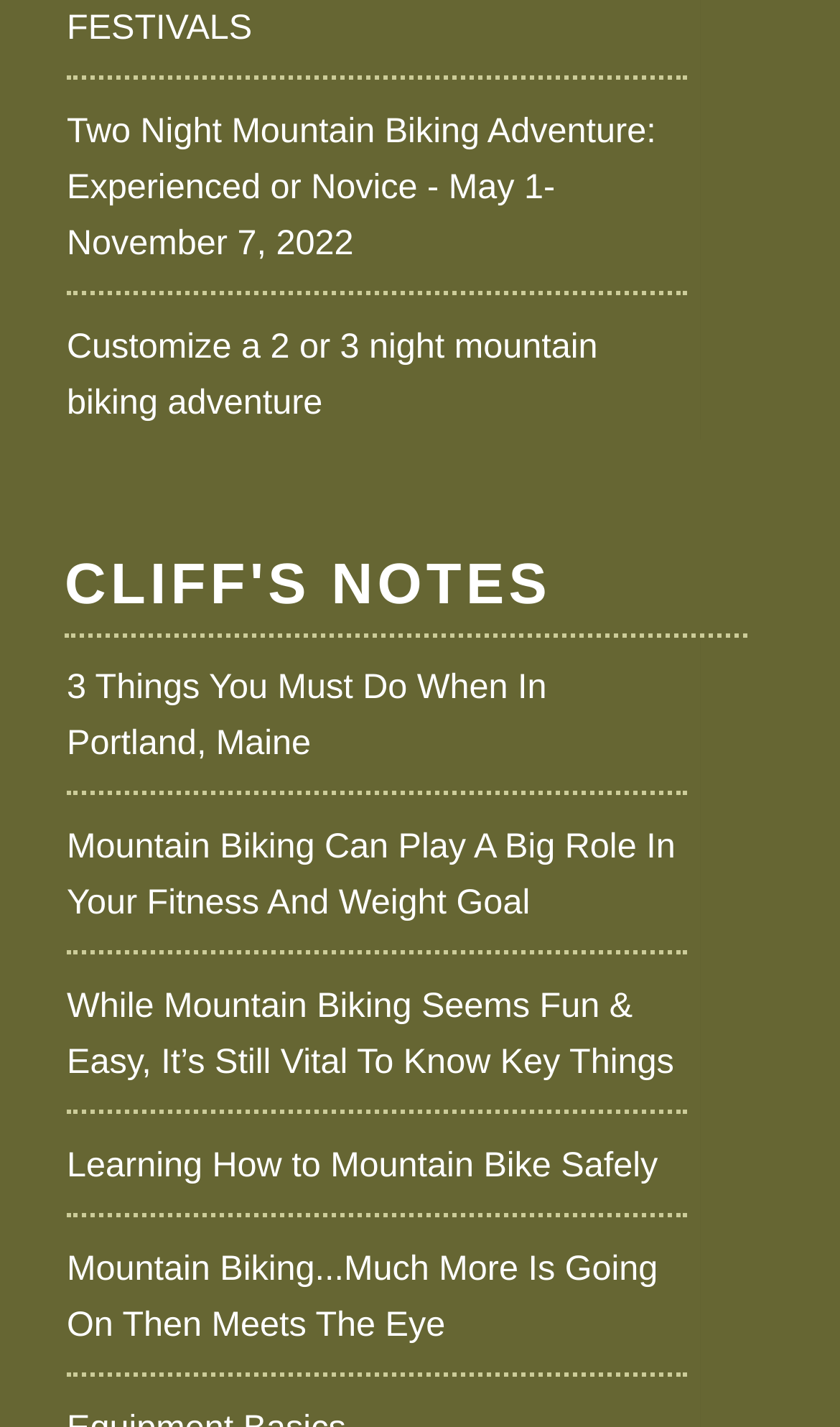What is the topic of the first heading?
Answer the question with a detailed and thorough explanation.

The first heading element has the text 'Two Night Mountain Biking Adventure: Experienced or Novice - May 1-November 7, 2022', so the topic of the first heading is related to a mountain biking adventure.